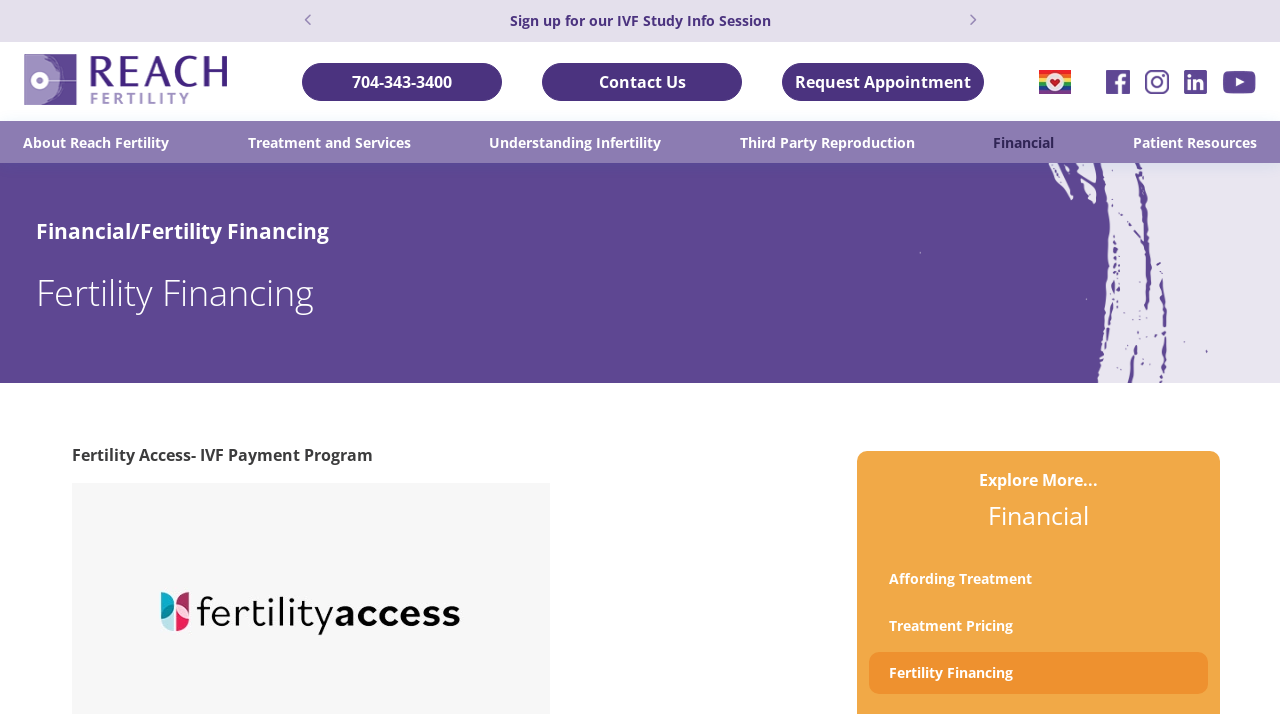Give a one-word or one-phrase response to the question: 
What is the phone number on the top right?

704-343-3400